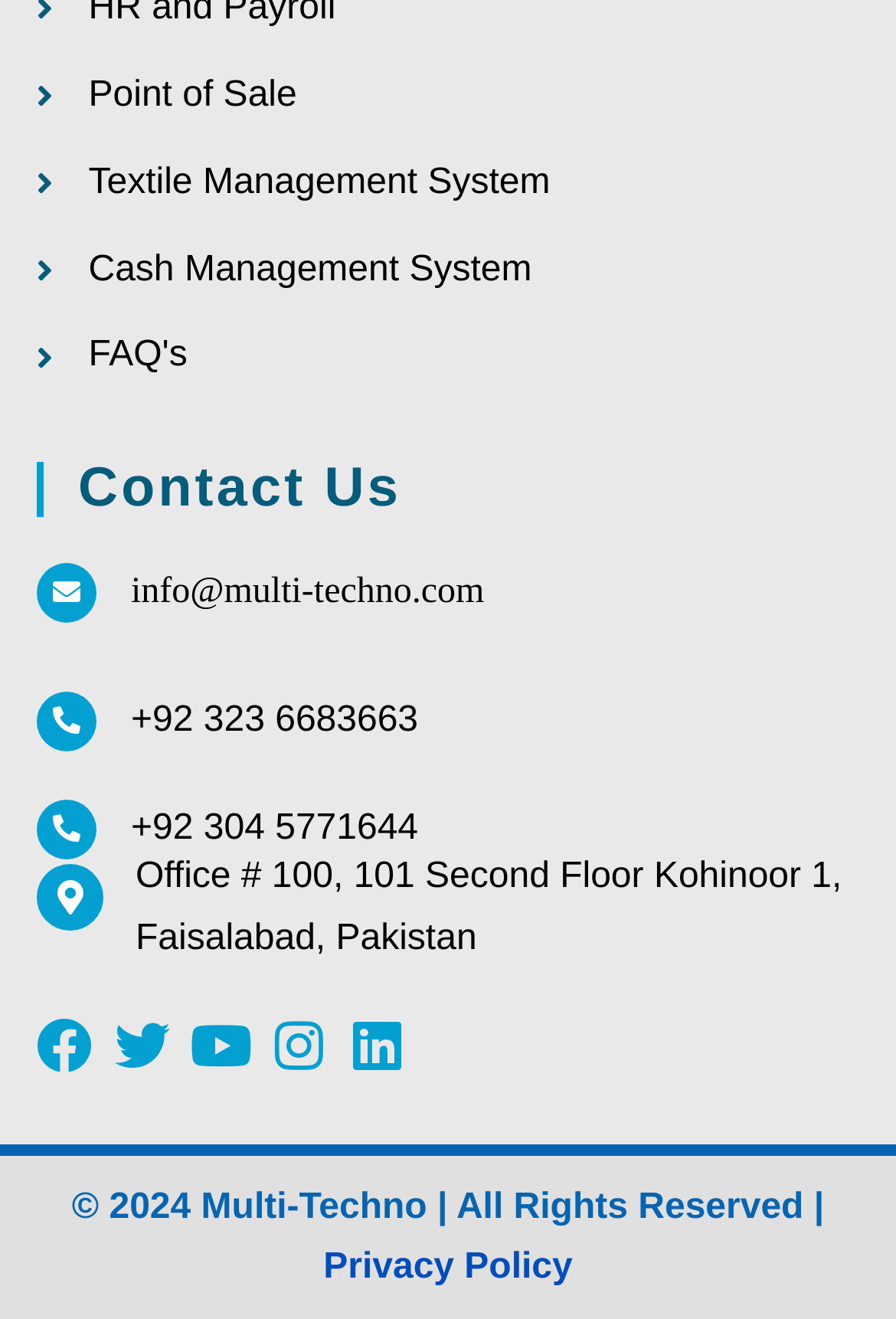Please examine the image and answer the question with a detailed explanation:
What is the address of the company's office?

I found the address by looking at the static text on the webpage, which mentions the office location.